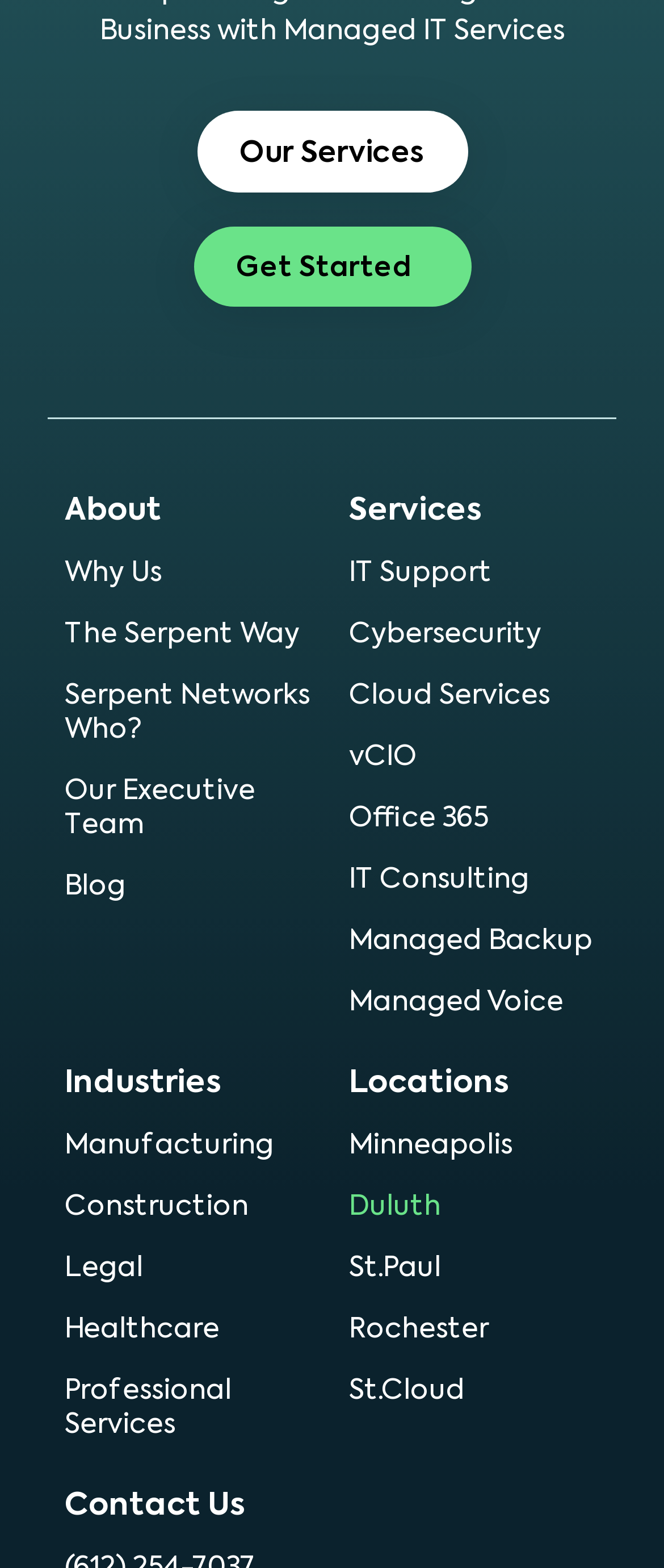Can you find the bounding box coordinates for the UI element given this description: "Cybersecurity"? Provide the coordinates as four float numbers between 0 and 1: [left, top, right, bottom].

[0.526, 0.386, 0.903, 0.425]